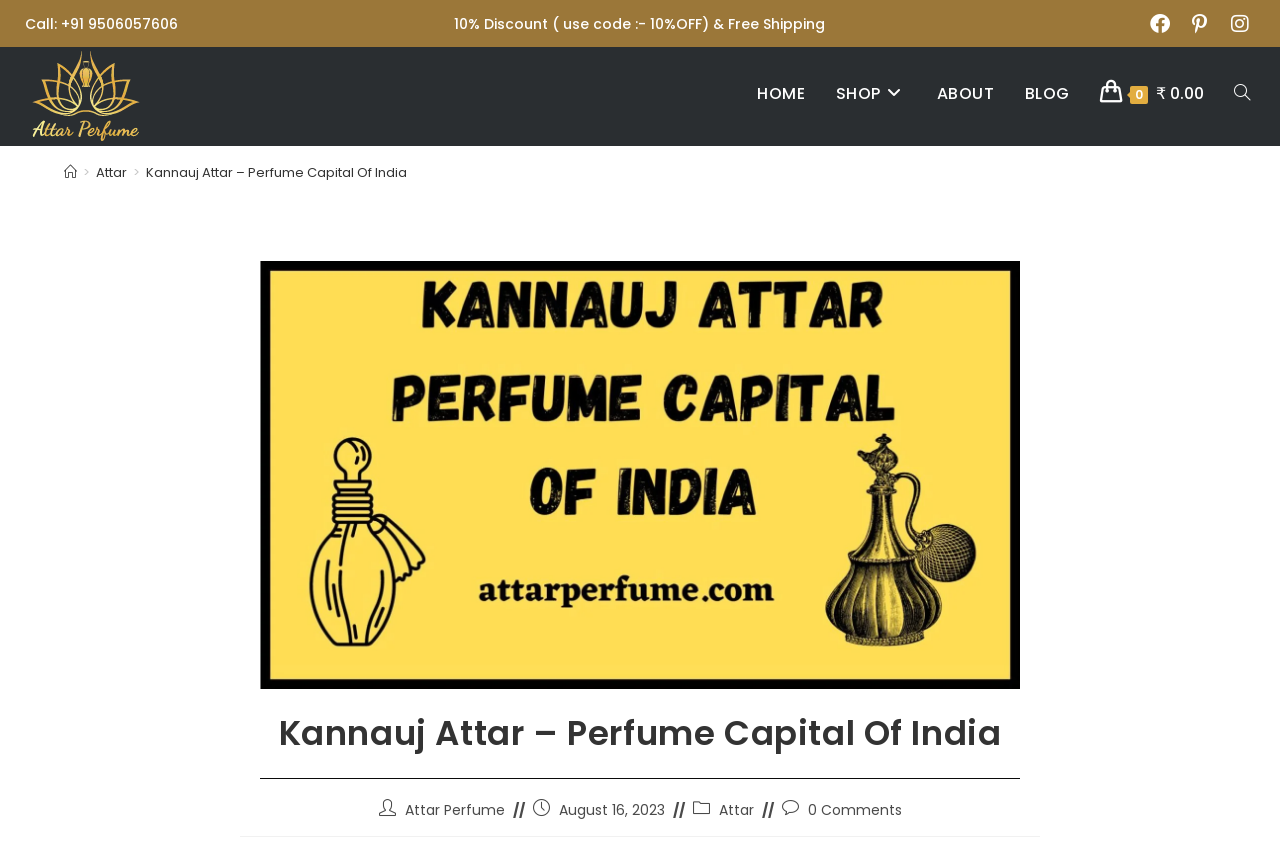Provide the bounding box coordinates of the HTML element described as: "Toggle website search". The bounding box coordinates should be four float numbers between 0 and 1, i.e., [left, top, right, bottom].

[0.952, 0.06, 0.988, 0.16]